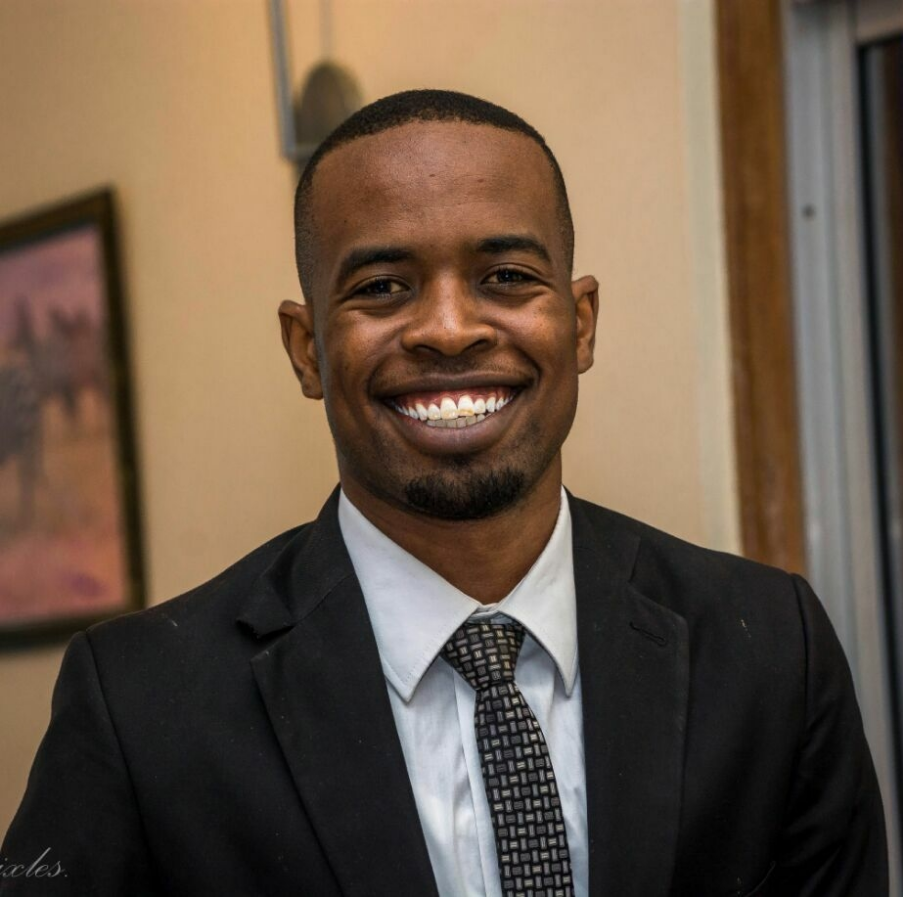What is the pattern on the man's tie?
Examine the image and give a concise answer in one word or a short phrase.

Patterned